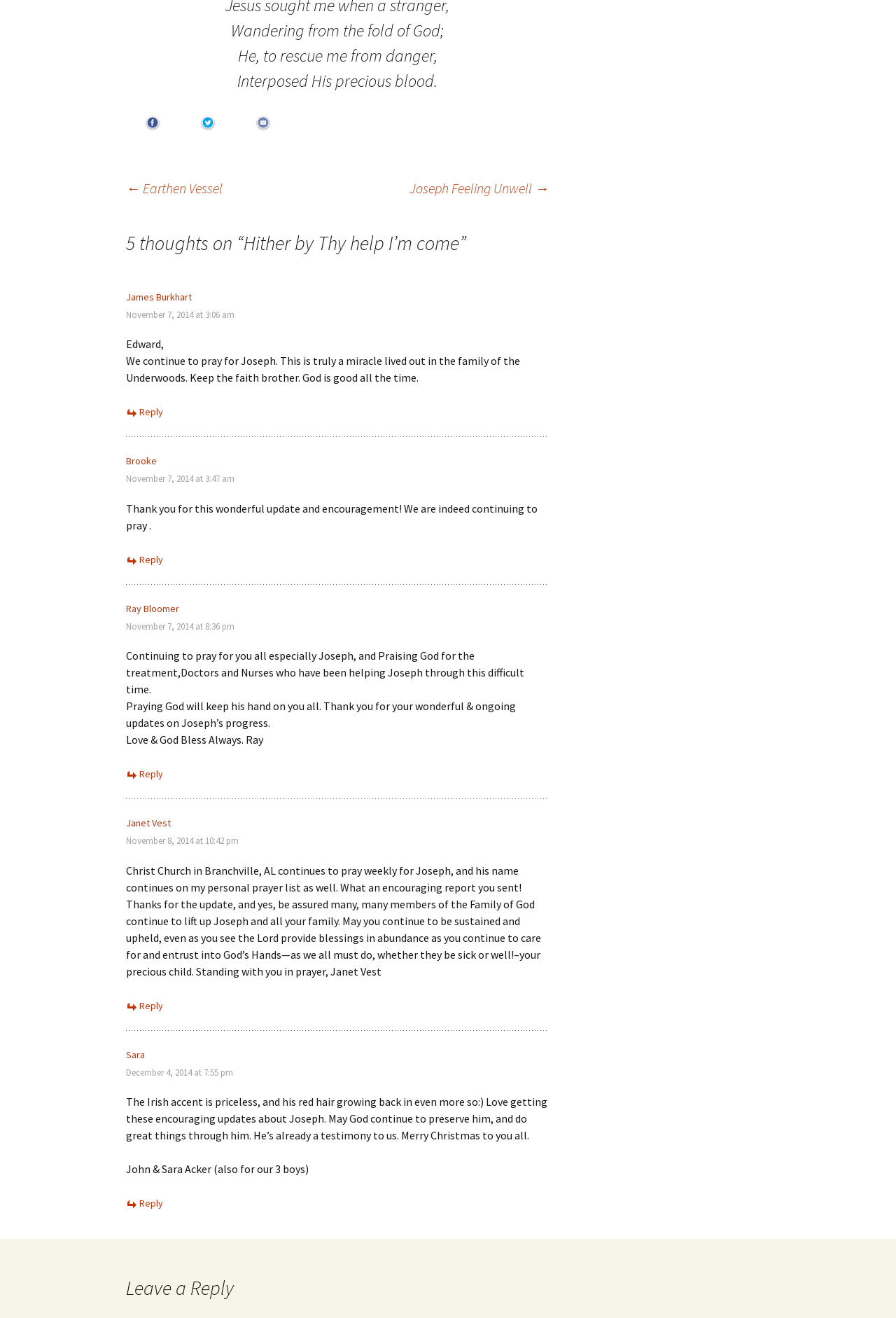Please identify the bounding box coordinates of the element's region that I should click in order to complete the following instruction: "Click the 'Leave a Reply' button". The bounding box coordinates consist of four float numbers between 0 and 1, i.e., [left, top, right, bottom].

[0.094, 0.968, 0.906, 0.987]